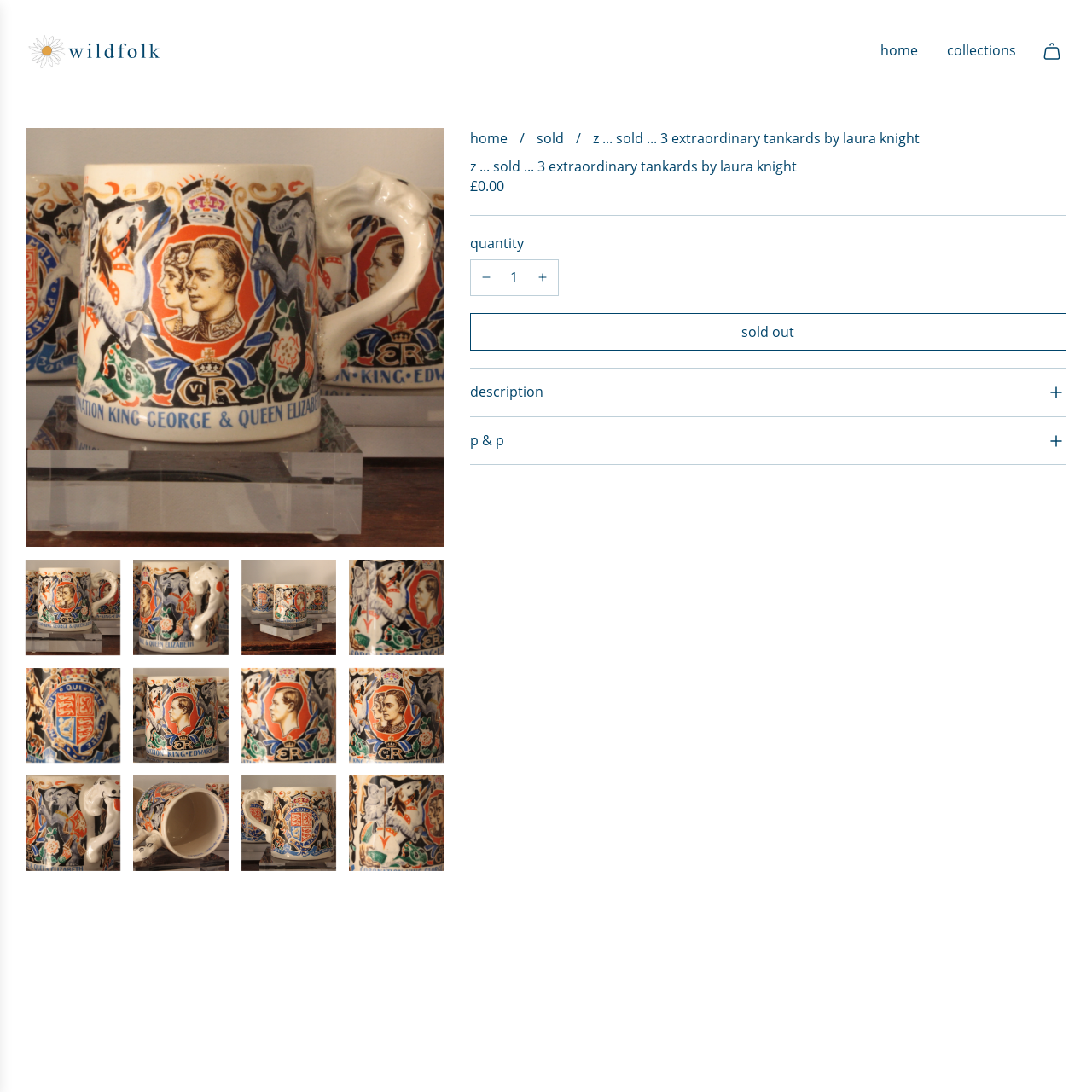View the element within the red boundary, What is the purpose of the image? 
Deliver your response in one word or phrase.

To entice viewers